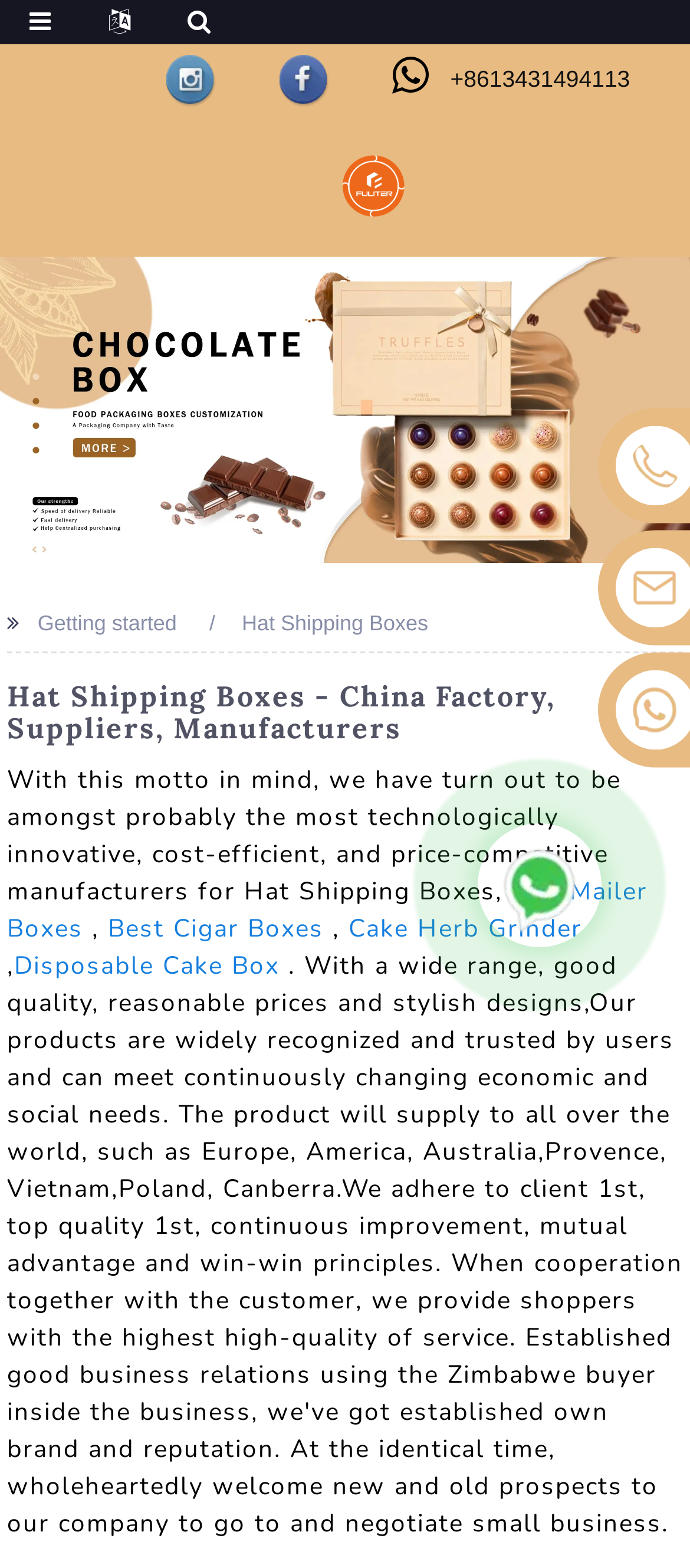Please determine the bounding box coordinates of the element to click on in order to accomplish the following task: "View Instagram page". Ensure the coordinates are four float numbers ranging from 0 to 1, i.e., [left, top, right, bottom].

[0.24, 0.028, 0.317, 0.073]